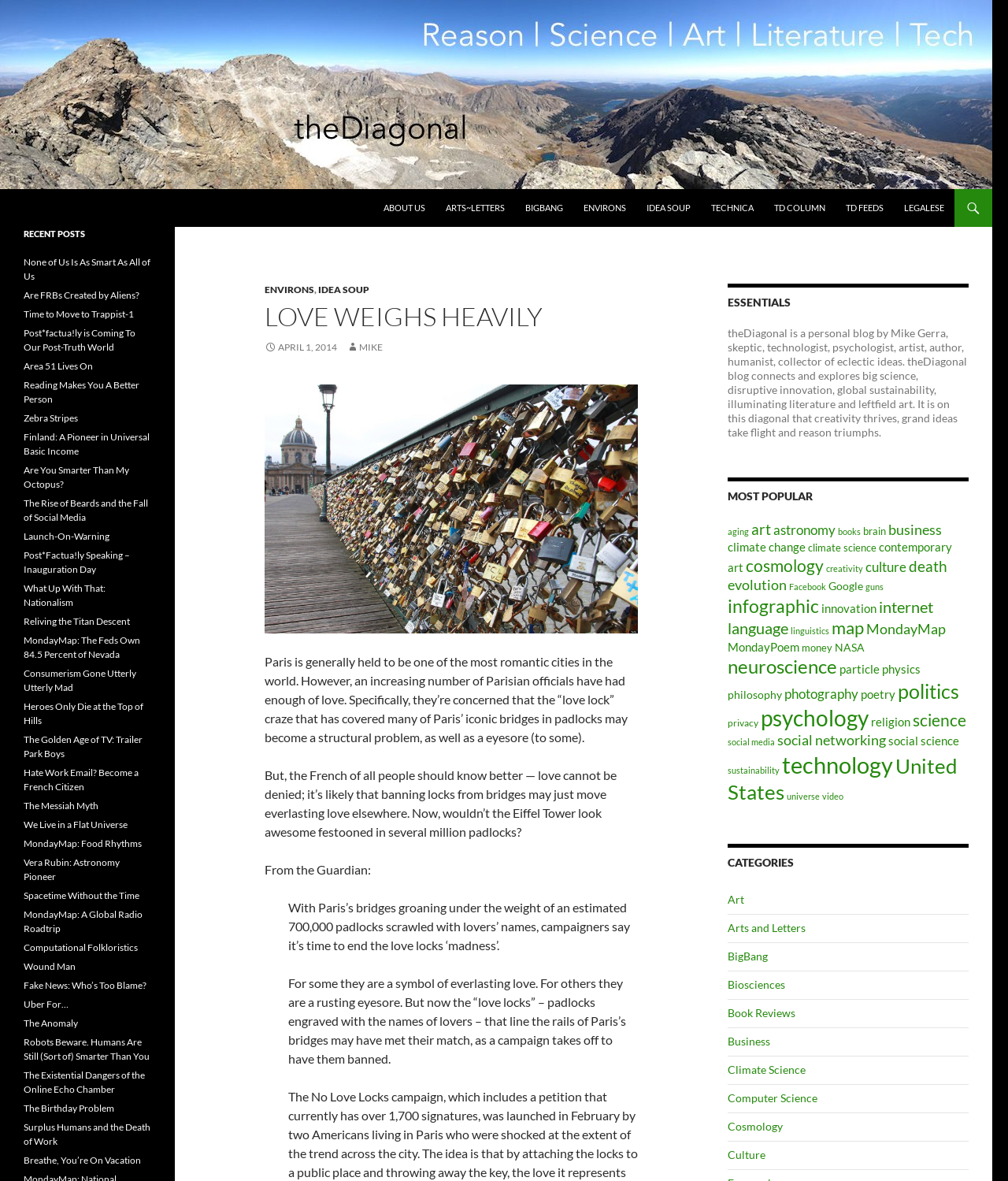Find the bounding box coordinates for the UI element whose description is: "What Up With That: Nationalism". The coordinates should be four float numbers between 0 and 1, in the format [left, top, right, bottom].

[0.023, 0.493, 0.105, 0.515]